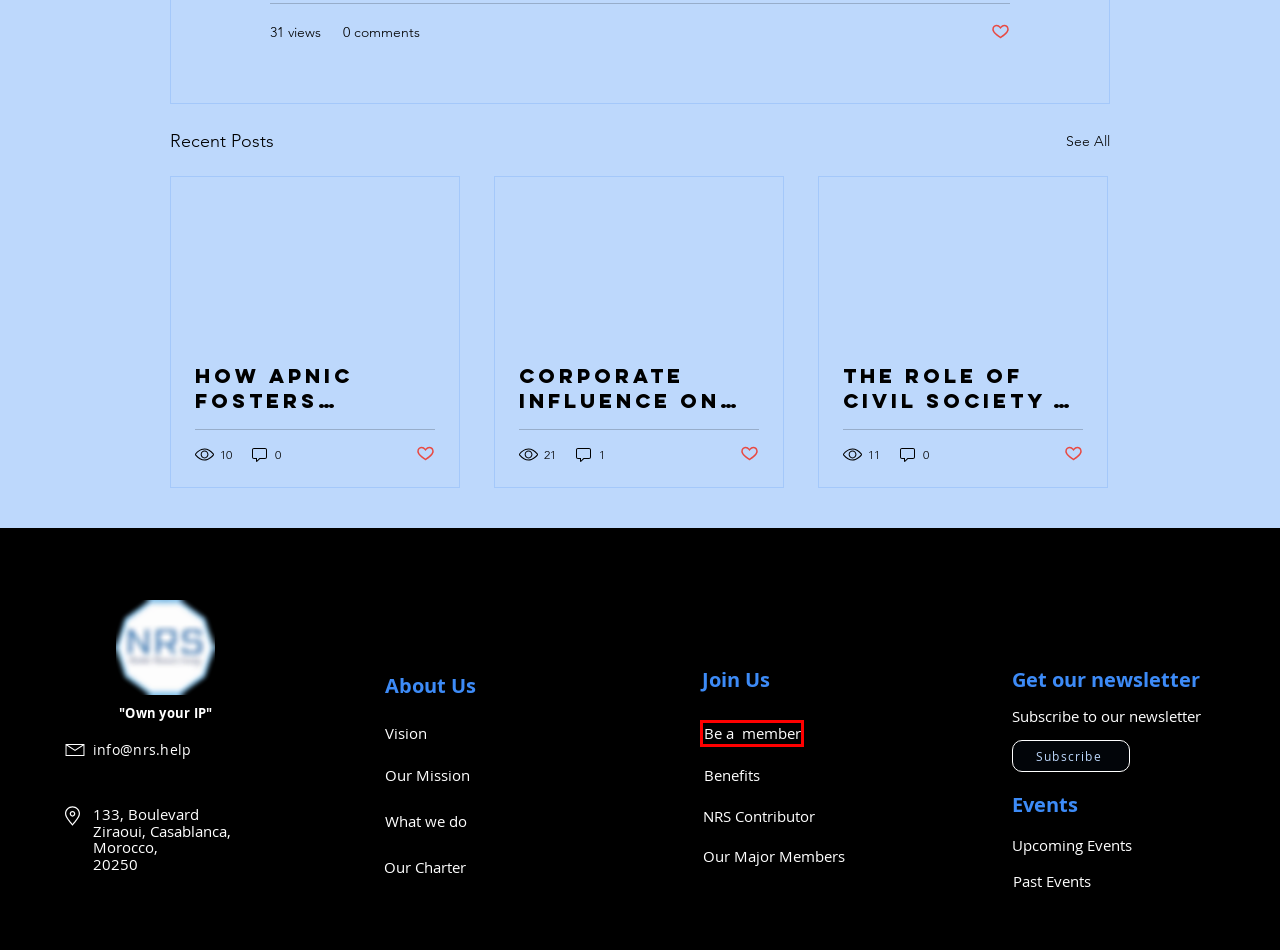You have a screenshot of a webpage with an element surrounded by a red bounding box. Choose the webpage description that best describes the new page after clicking the element inside the red bounding box. Here are the candidates:
A. Major member | NRS
B. Role of Civil Society in Shaping Internet Governance Agendas
C. Contributor | NRS
D. GSG Members  | NRS
E. How APNIC Fosters Cooperation Among Internet Stakeholders
F. Past Events  | NRS
G. What we do | NRS
H. Our charter  | NRS

D